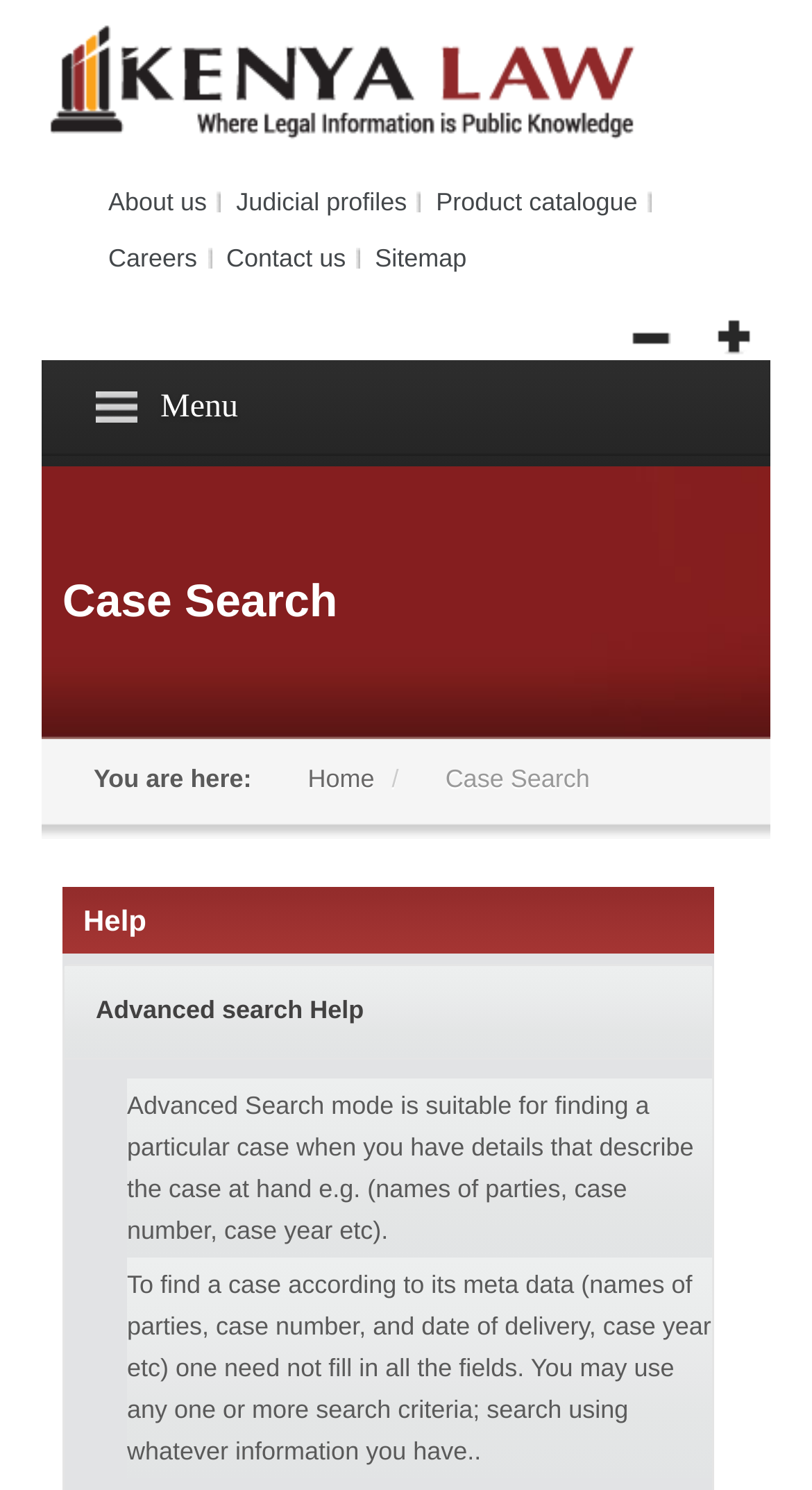Please give a succinct answer using a single word or phrase:
What is the last link in the Laws of Kenya section?

Repealed Statutes